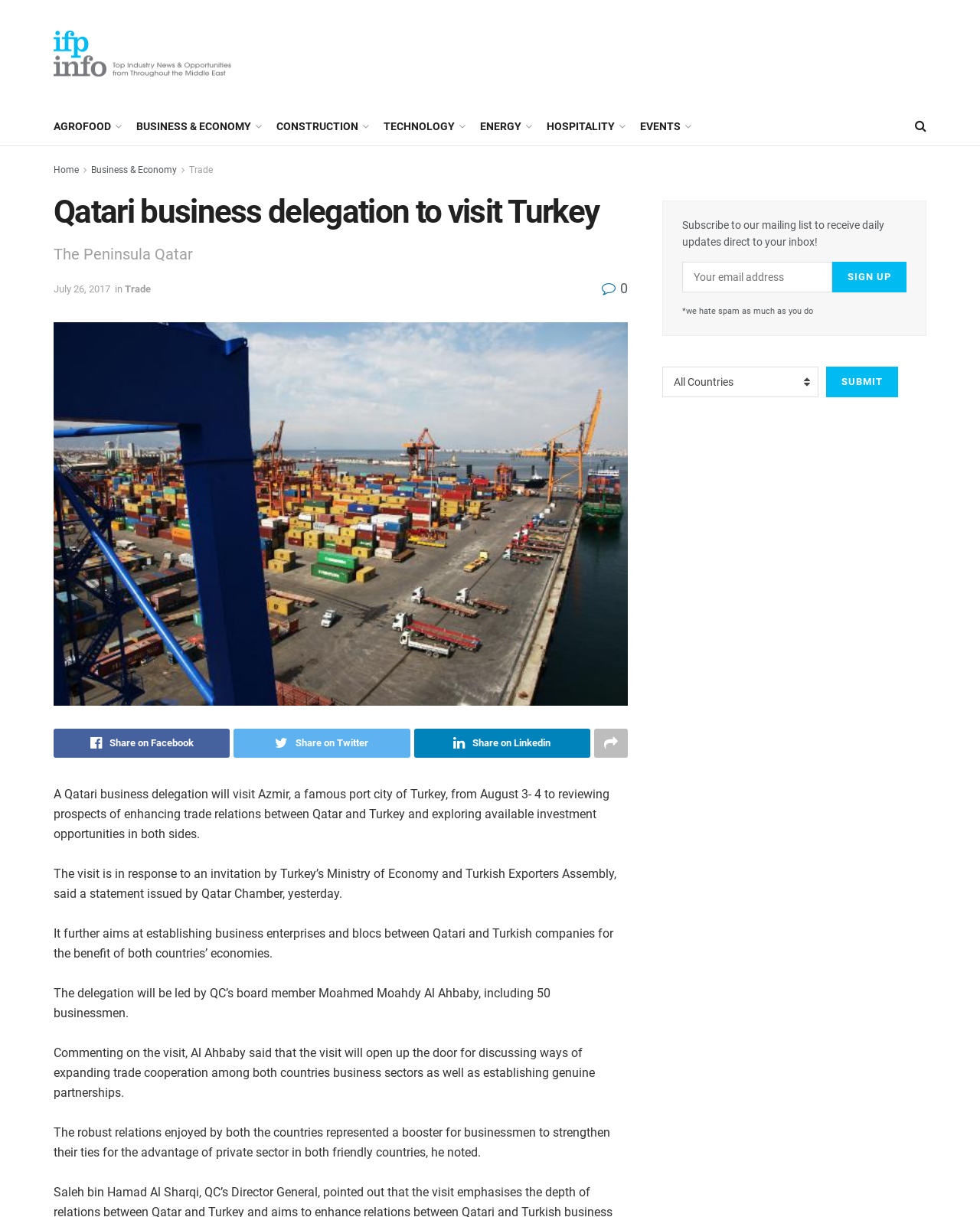Please identify the bounding box coordinates of the element that needs to be clicked to execute the following command: "Click on the 'Home' link". Provide the bounding box using four float numbers between 0 and 1, formatted as [left, top, right, bottom].

[0.055, 0.135, 0.08, 0.144]